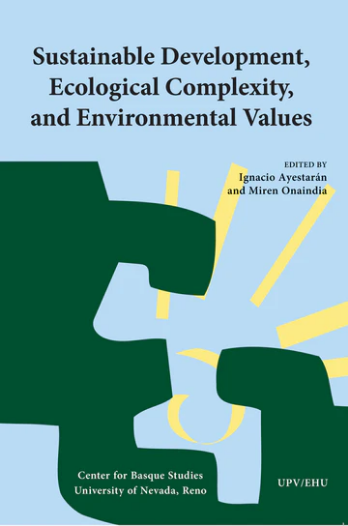What is the affiliation of the book? From the image, respond with a single word or brief phrase.

Center for Basque Studies at the University of Nevada, Reno